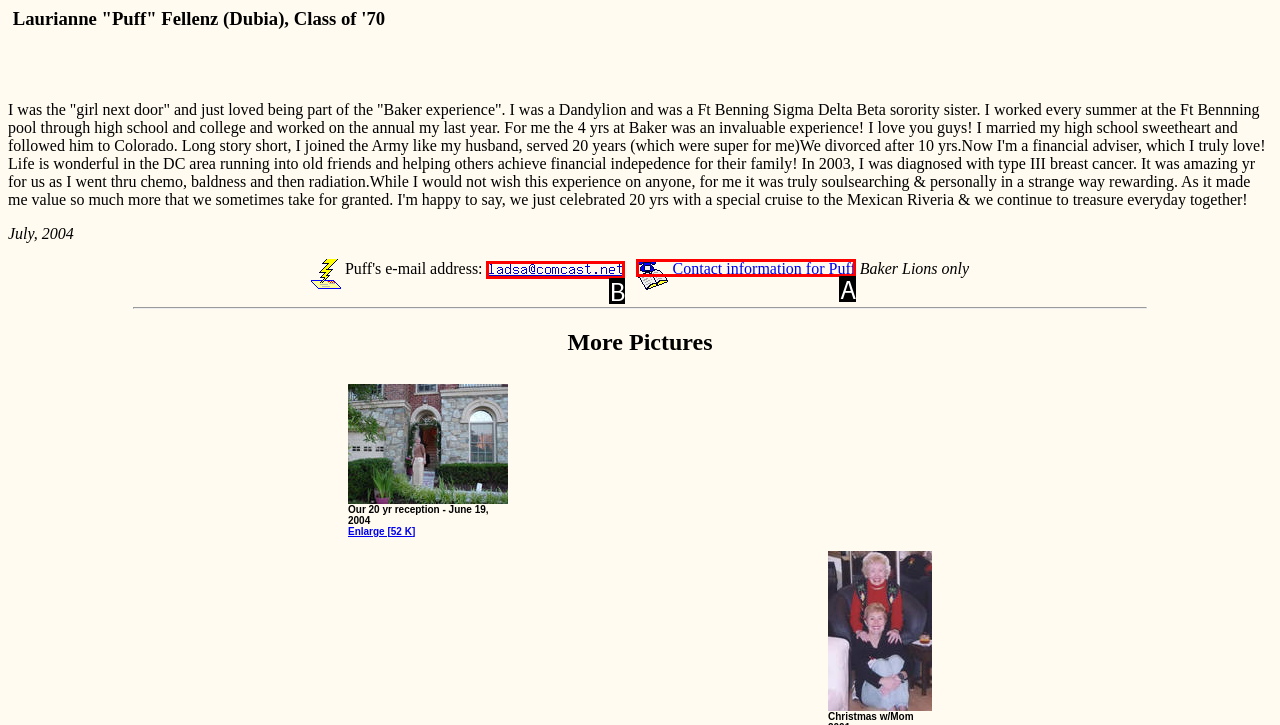Which HTML element among the options matches this description: Contact information for Puff? Answer with the letter representing your choice.

A